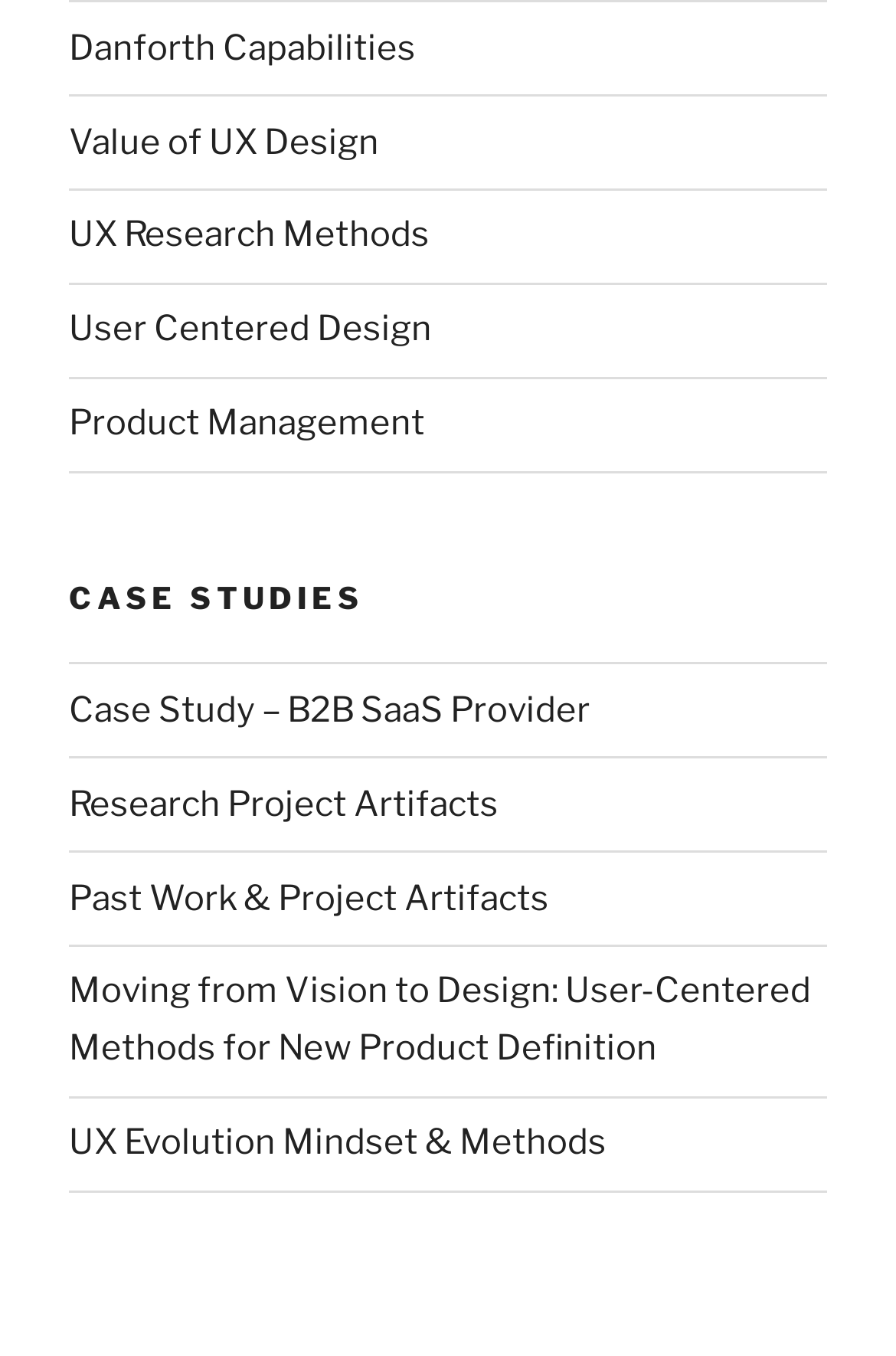Specify the bounding box coordinates of the element's region that should be clicked to achieve the following instruction: "view CASE STUDIES". The bounding box coordinates consist of four float numbers between 0 and 1, in the format [left, top, right, bottom].

[0.077, 0.425, 0.923, 0.456]